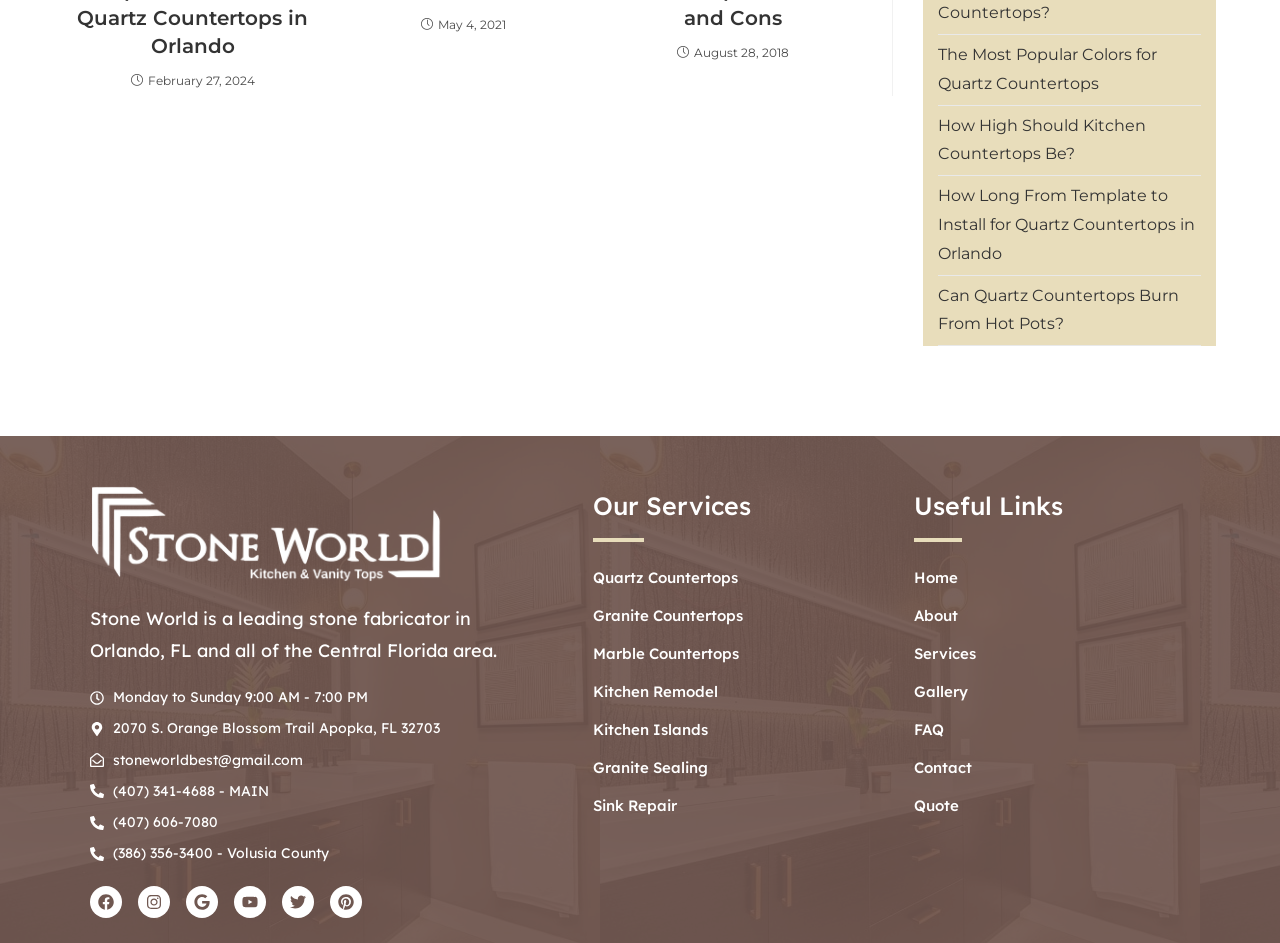Determine the bounding box coordinates of the clickable element necessary to fulfill the instruction: "Check the business hours". Provide the coordinates as four float numbers within the 0 to 1 range, i.e., [left, top, right, bottom].

[0.07, 0.727, 0.409, 0.753]